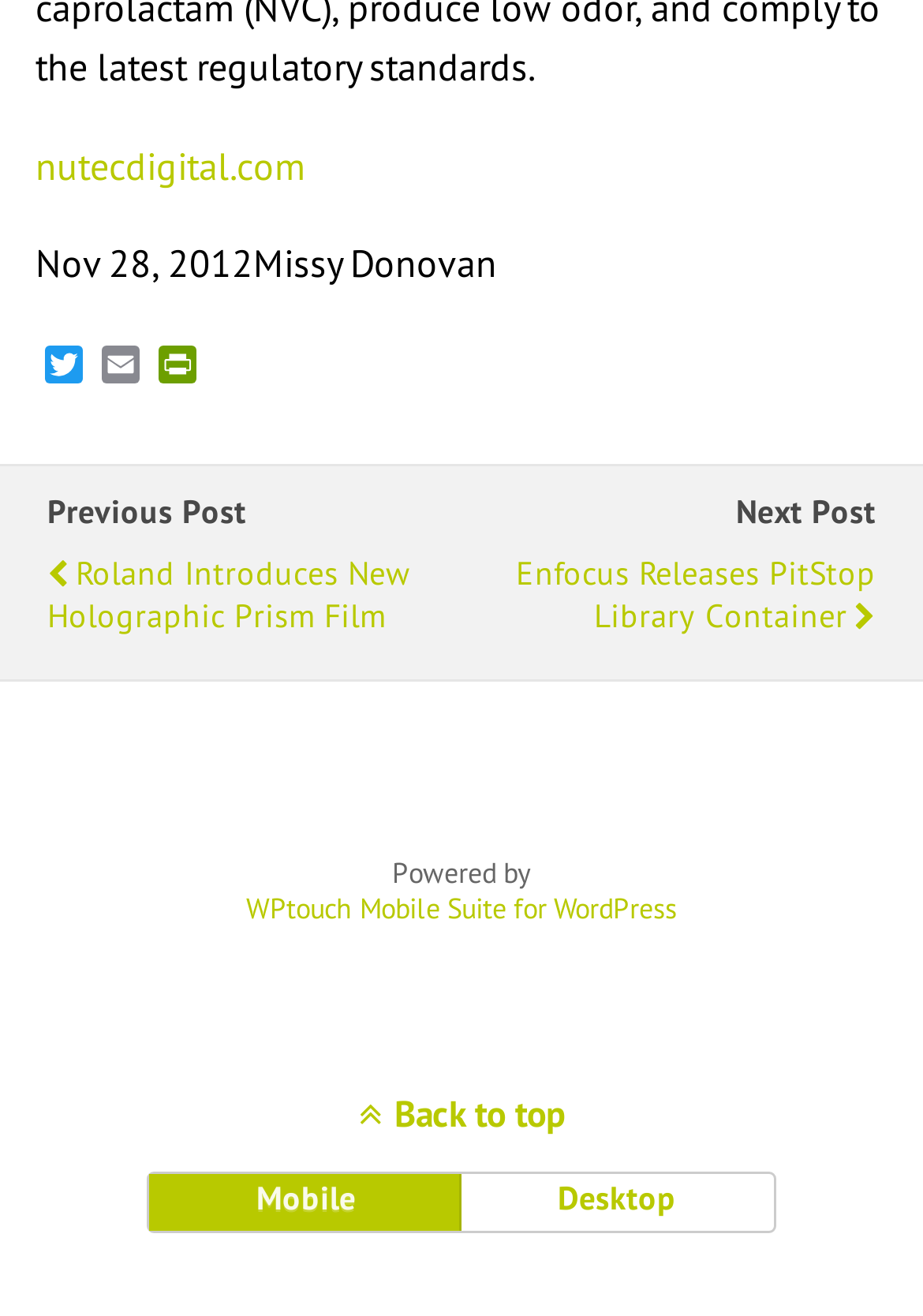Please examine the image and answer the question with a detailed explanation:
What is the name of the mobile suite used?

I found the name of the mobile suite used by looking at the link element which contains the text 'WPtouch Mobile Suite for WordPress'.